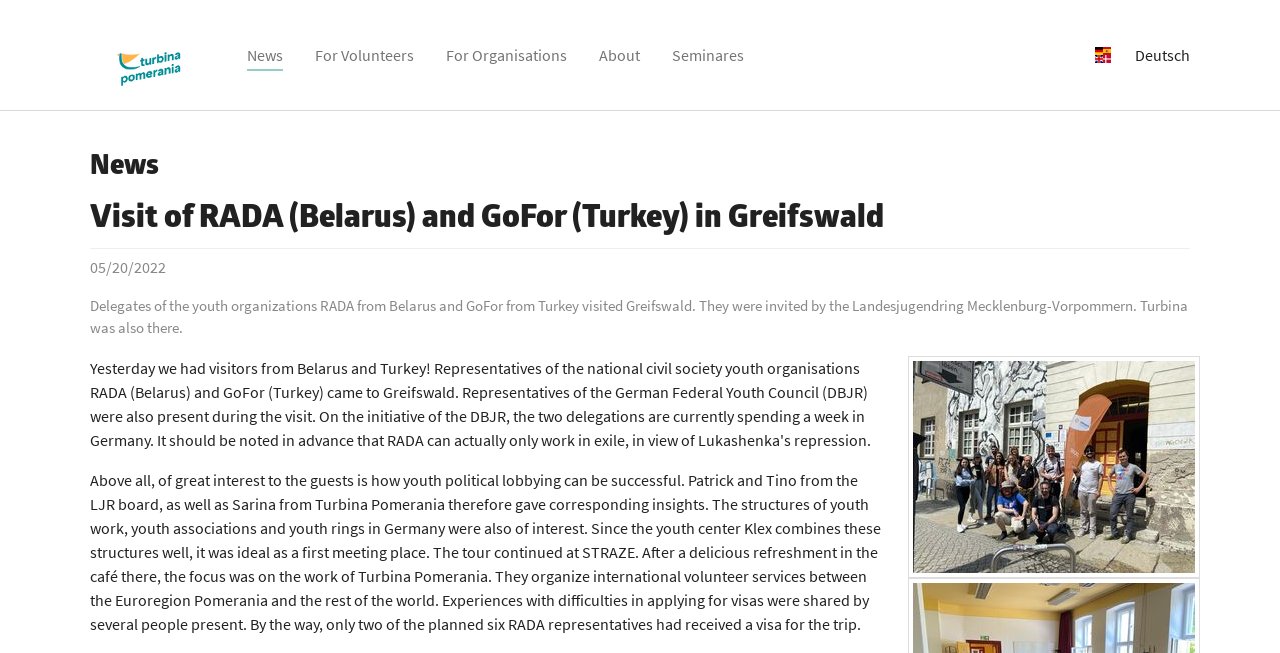Determine the bounding box coordinates of the clickable element necessary to fulfill the instruction: "Read more about the visit of RADA and GoFor". Provide the coordinates as four float numbers within the 0 to 1 range, i.e., [left, top, right, bottom].

[0.709, 0.545, 0.938, 0.885]